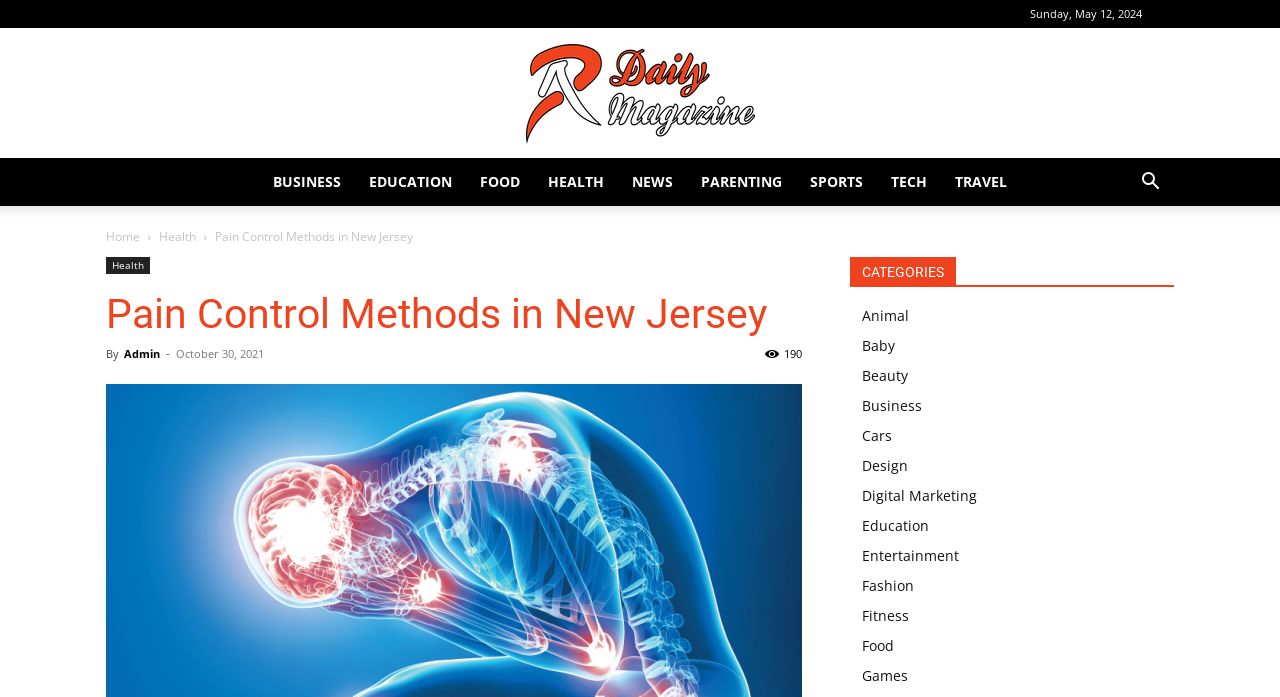Answer the question below with a single word or a brief phrase: 
How many categories are listed?

14